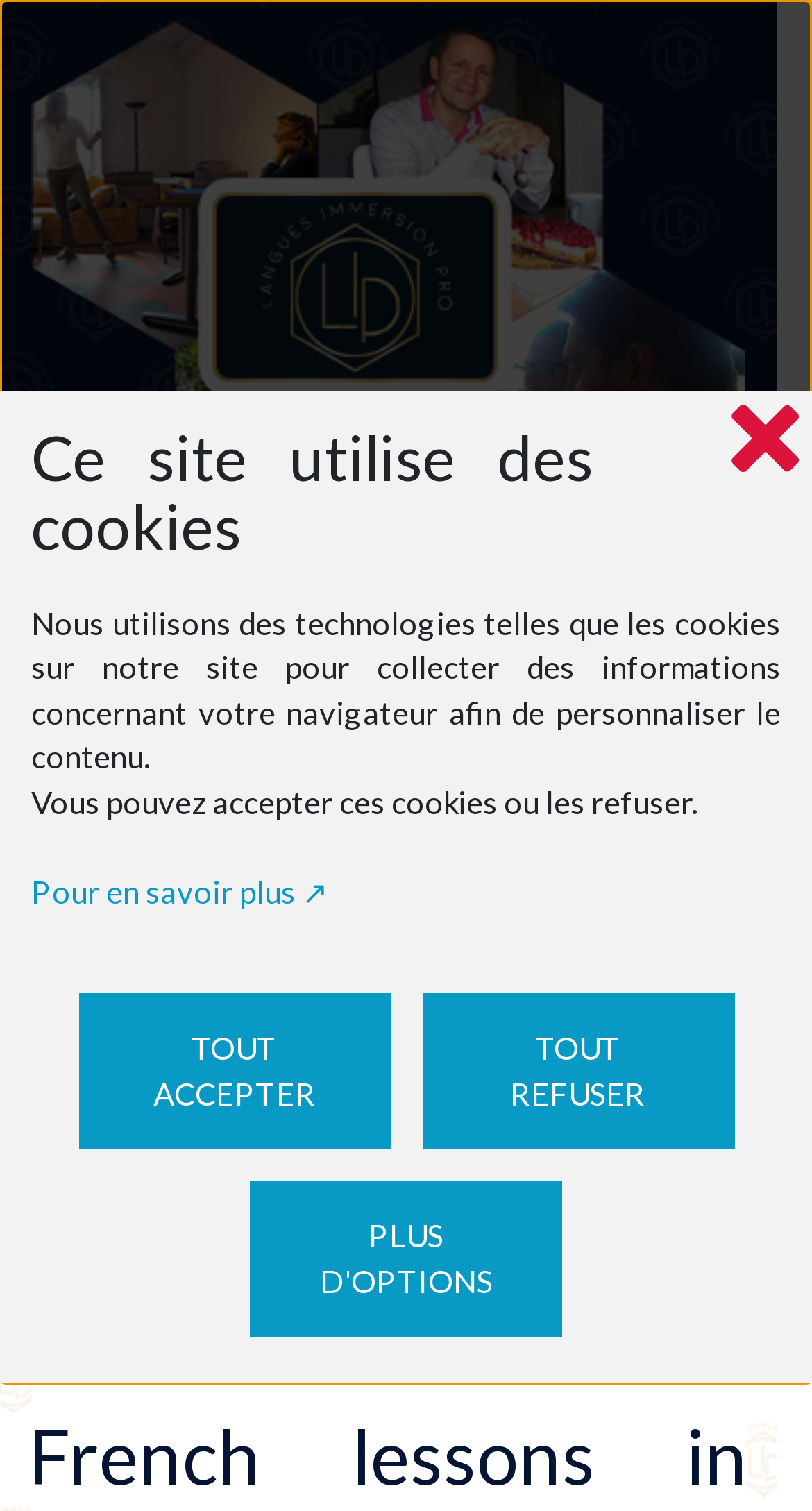What is the name of the partner of Renaud?
Analyze the image and deliver a detailed answer to the question.

The link 'Langues Immersion Pro' is mentioned at the top of the webpage, and the meta description also mentions that Renaud is a partner of Langues Immersion Pro, which implies that Langues Immersion Pro is the name of the partner.